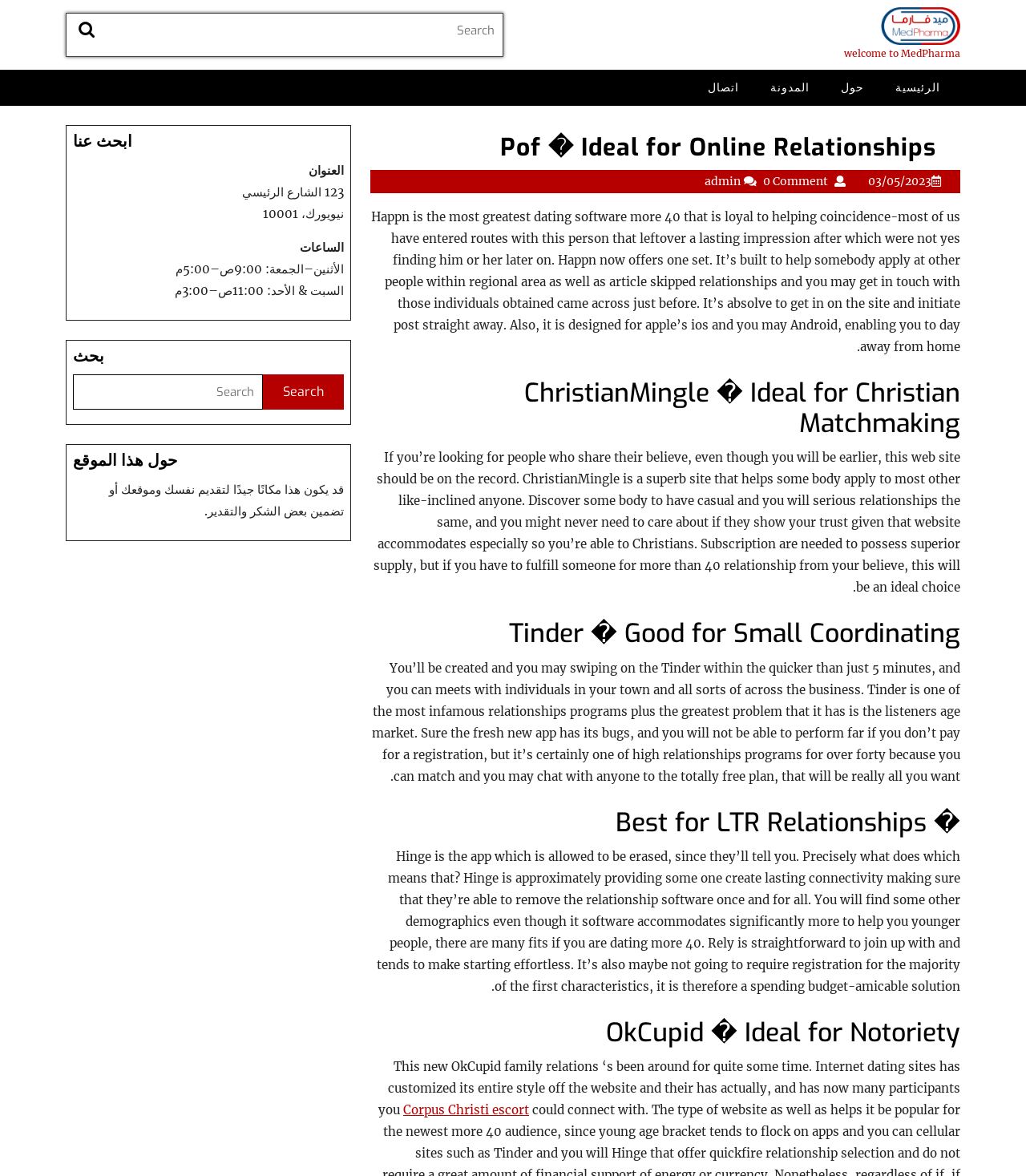Based on the element description: "parent_node: Search for: value="Search"", identify the UI element and provide its bounding box coordinates. Use four float numbers between 0 and 1, [left, top, right, bottom].

[0.256, 0.318, 0.335, 0.348]